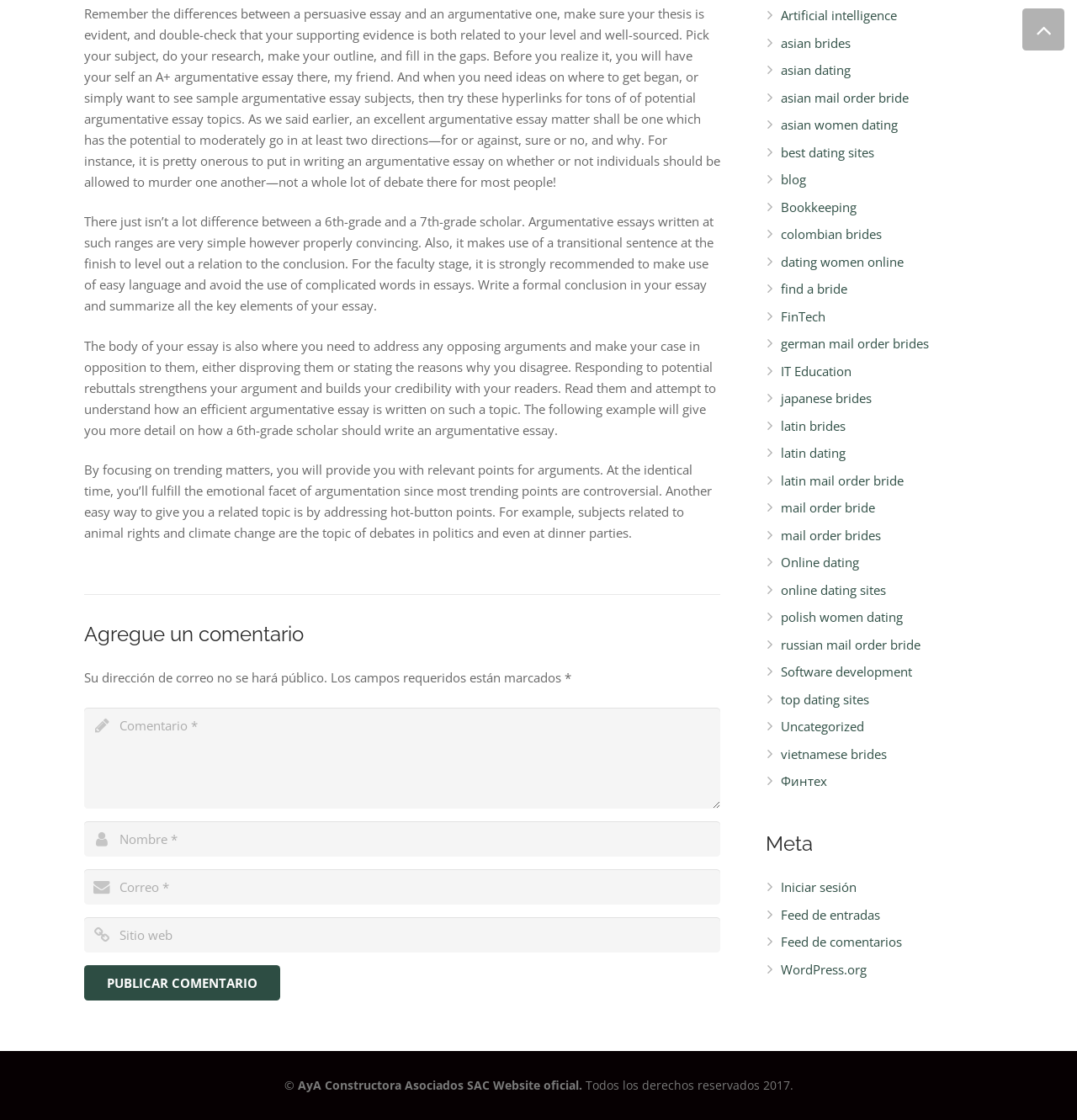Provide a brief response using a word or short phrase to this question:
What is the purpose of the essay?

Argumentative essay